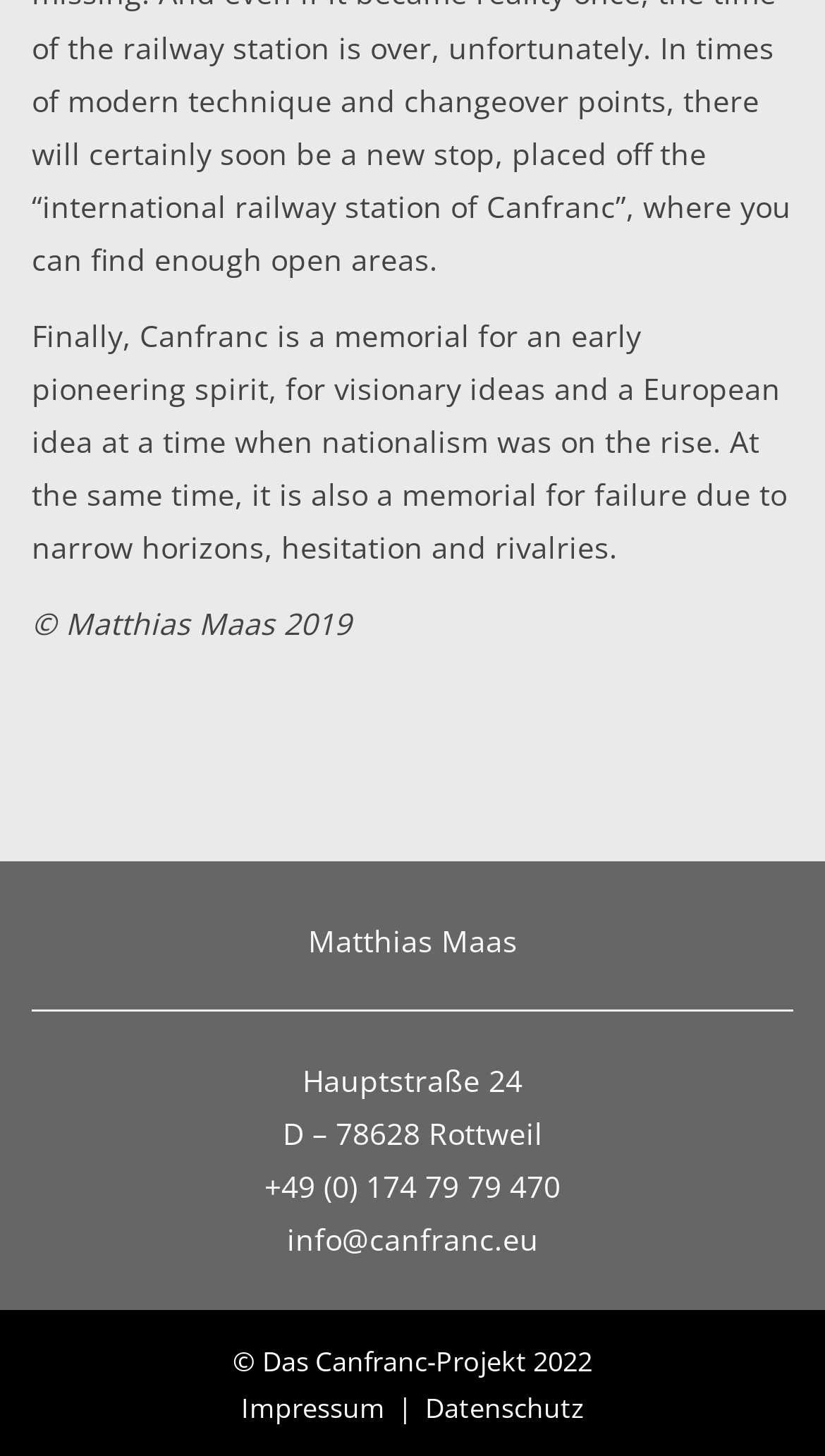Locate the UI element that matches the description Datenschutz in the webpage screenshot. Return the bounding box coordinates in the format (top-left x, top-left y, bottom-right x, bottom-right y), with values ranging from 0 to 1.

[0.515, 0.955, 0.708, 0.98]